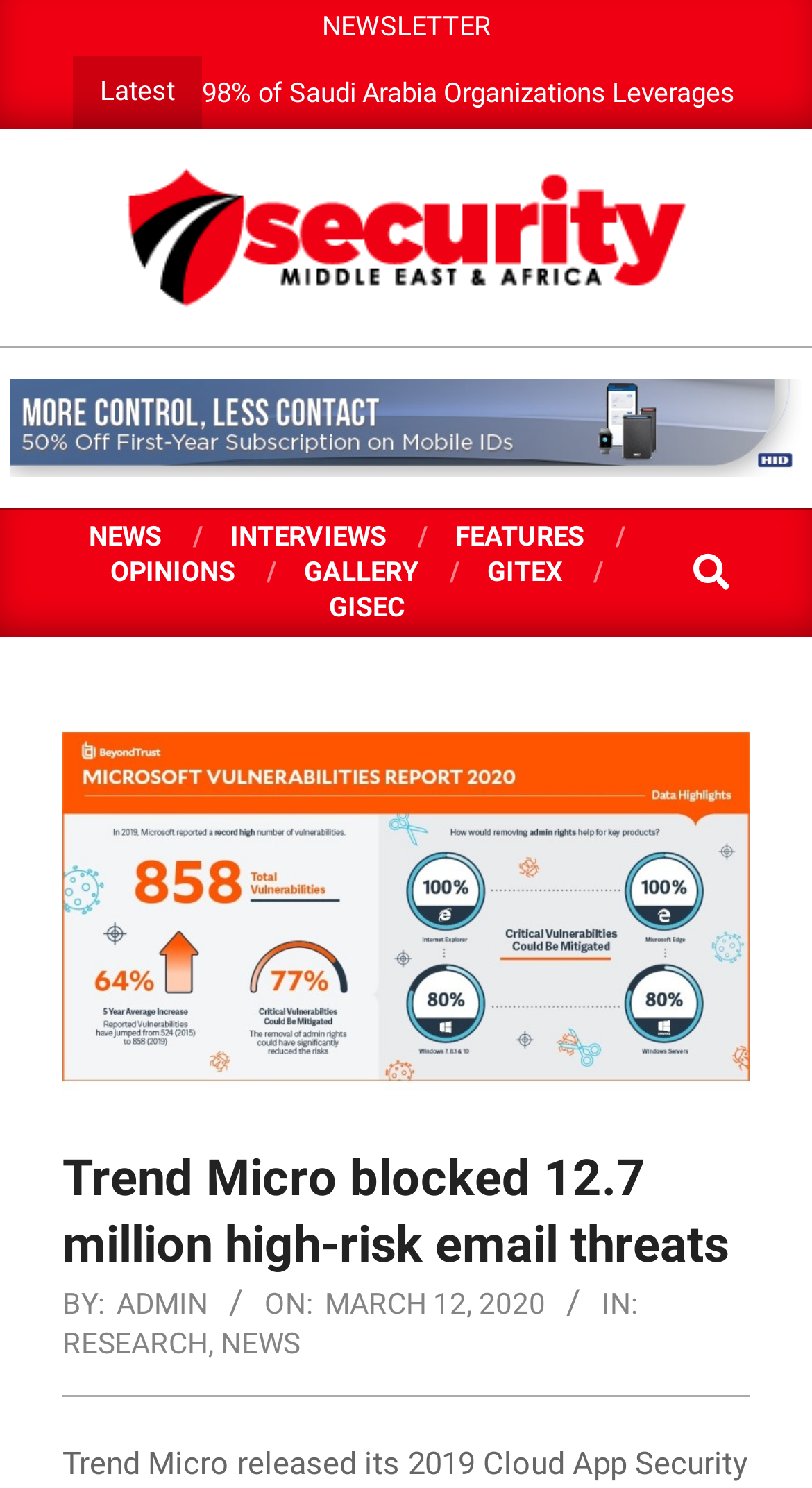Determine the main heading of the webpage and generate its text.

Trend Micro blocked 12.7 million high-risk email threats